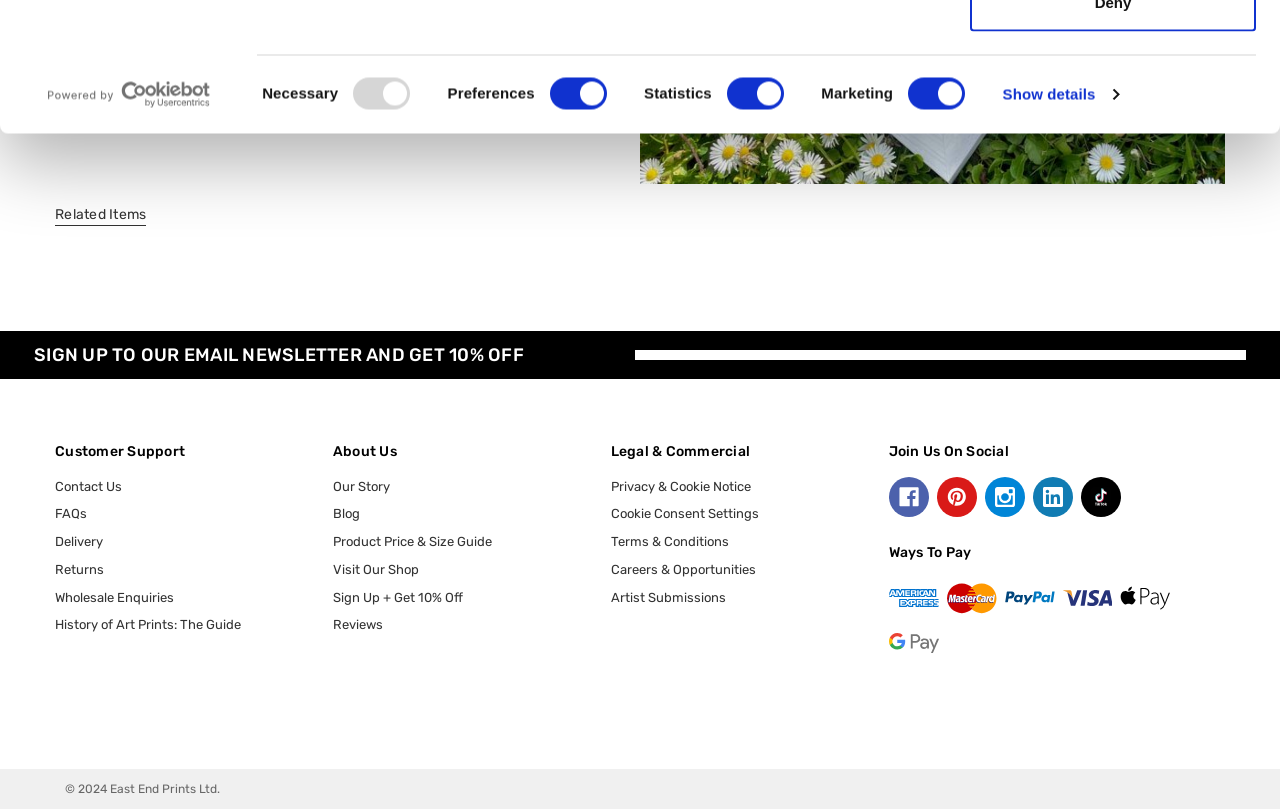Provide a short, one-word or phrase answer to the question below:
How many social media links are there in the 'Join Us On Social' section?

5